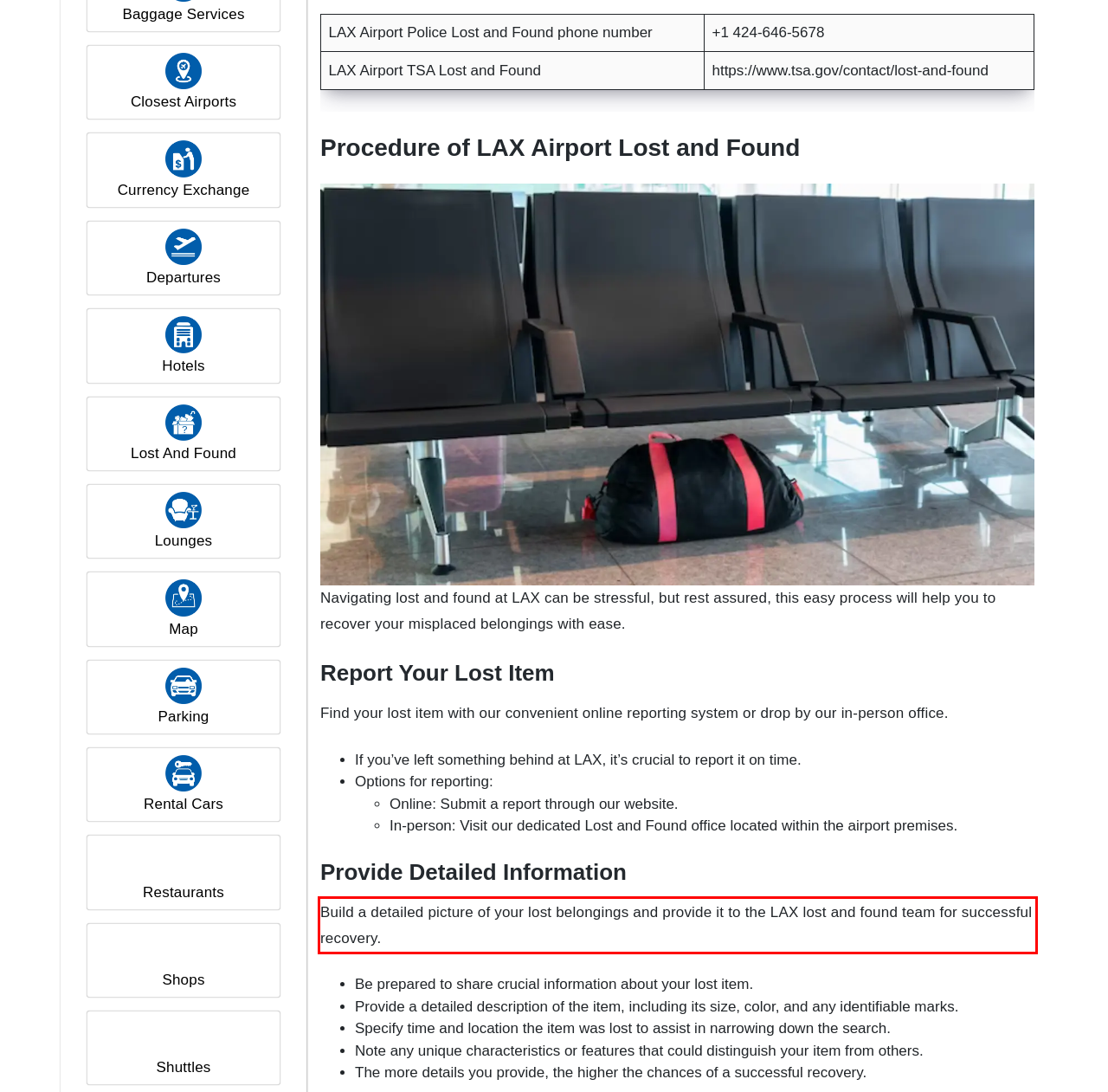Please look at the screenshot provided and find the red bounding box. Extract the text content contained within this bounding box.

Build a detailed picture of your lost belongings and provide it to the LAX lost and found team for successful recovery.